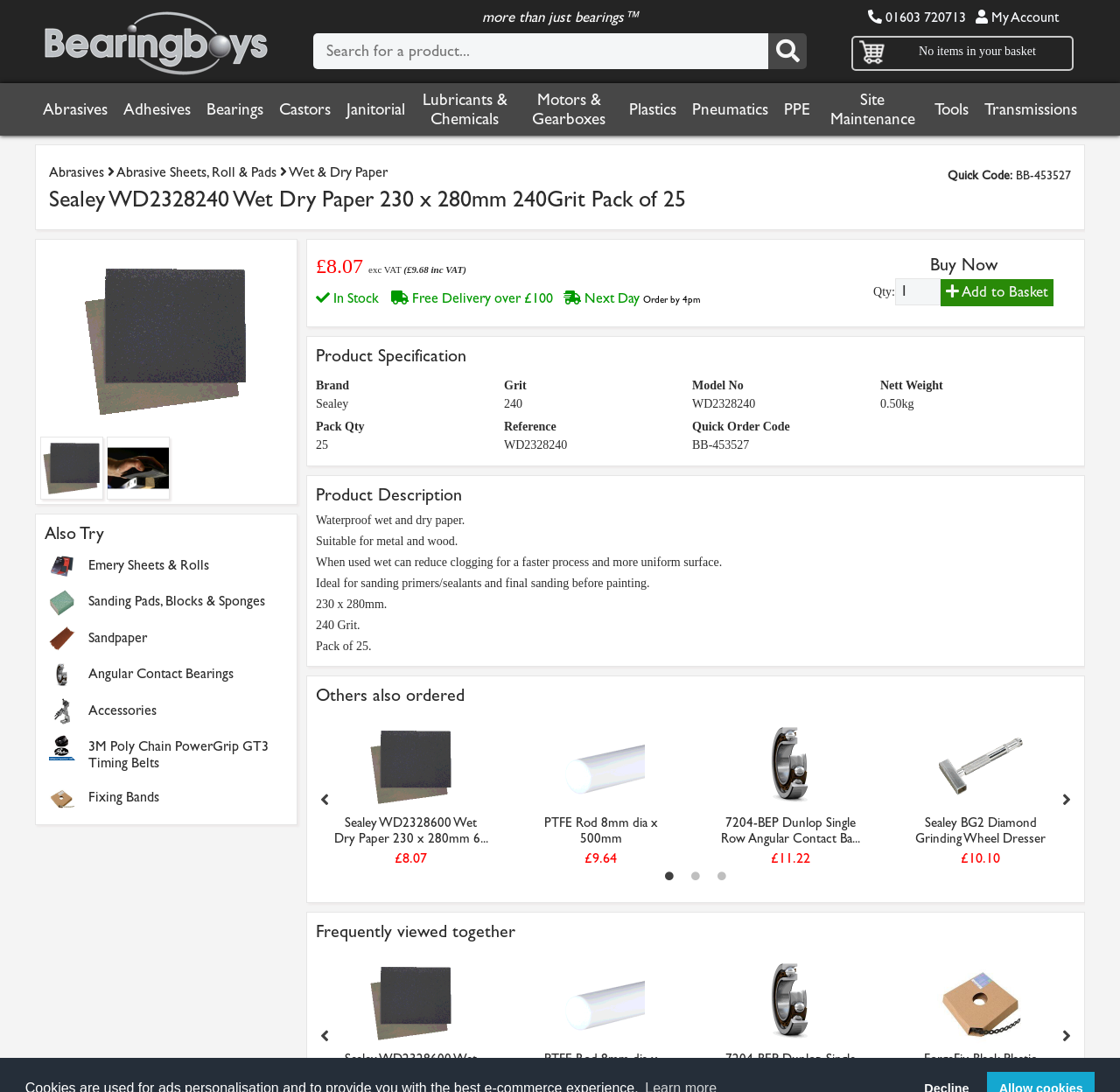Please give the bounding box coordinates of the area that should be clicked to fulfill the following instruction: "Go to My Account". The coordinates should be in the format of four float numbers from 0 to 1, i.e., [left, top, right, bottom].

[0.871, 0.008, 0.945, 0.023]